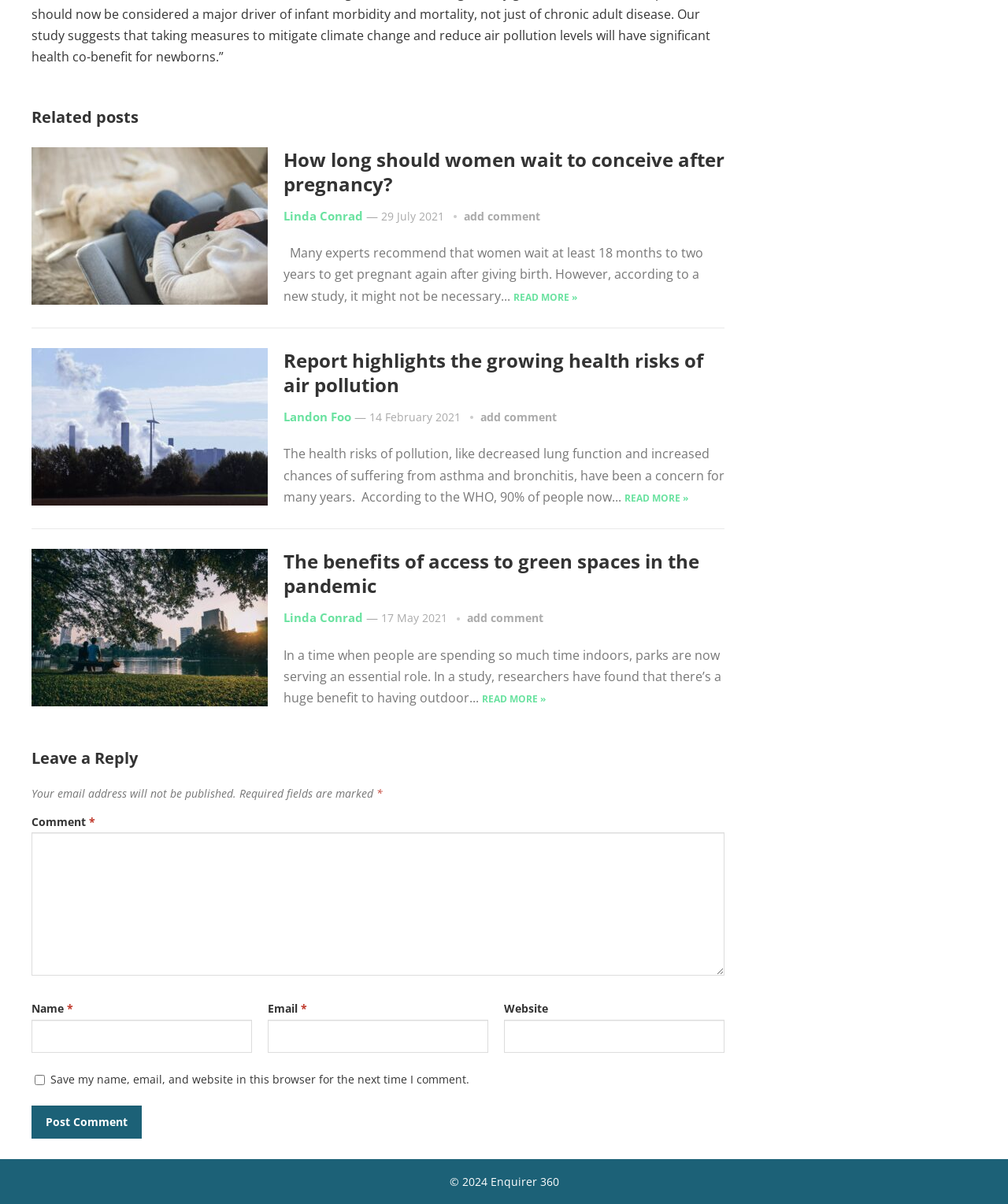Refer to the image and provide an in-depth answer to the question: 
What is the purpose of the textbox with the label 'Comment'?

The textbox with the label 'Comment' is a required field and is located below the 'Leave a Reply' heading, indicating that it is used to leave a comment on the webpage.